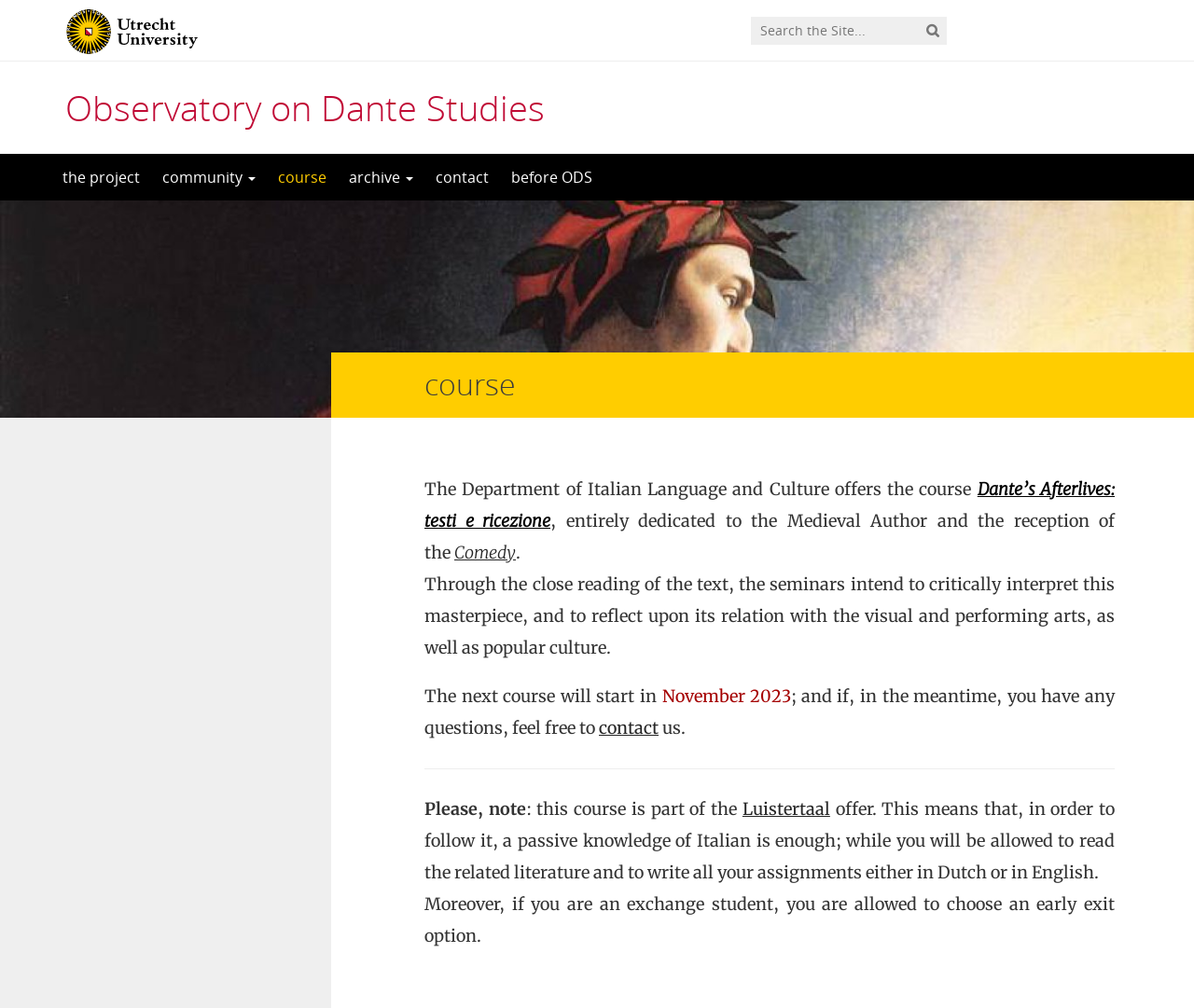Give a concise answer using one word or a phrase to the following question:
When will the next course start?

November 2023